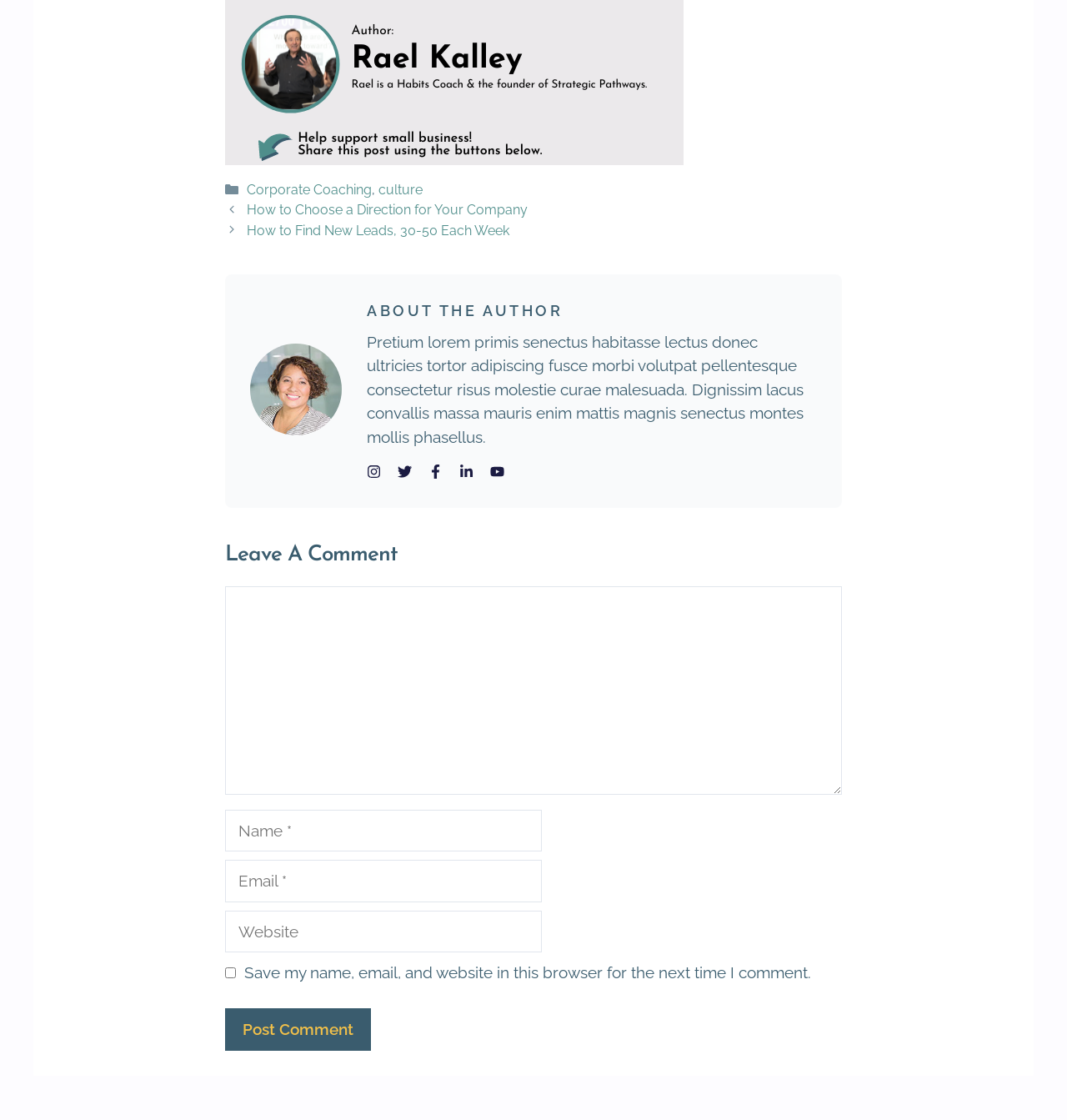Please specify the bounding box coordinates in the format (top-left x, top-left y, bottom-right x, bottom-right y), with all values as floating point numbers between 0 and 1. Identify the bounding box of the UI element described by: name="submit" value="Post Comment"

[0.211, 0.9, 0.348, 0.938]